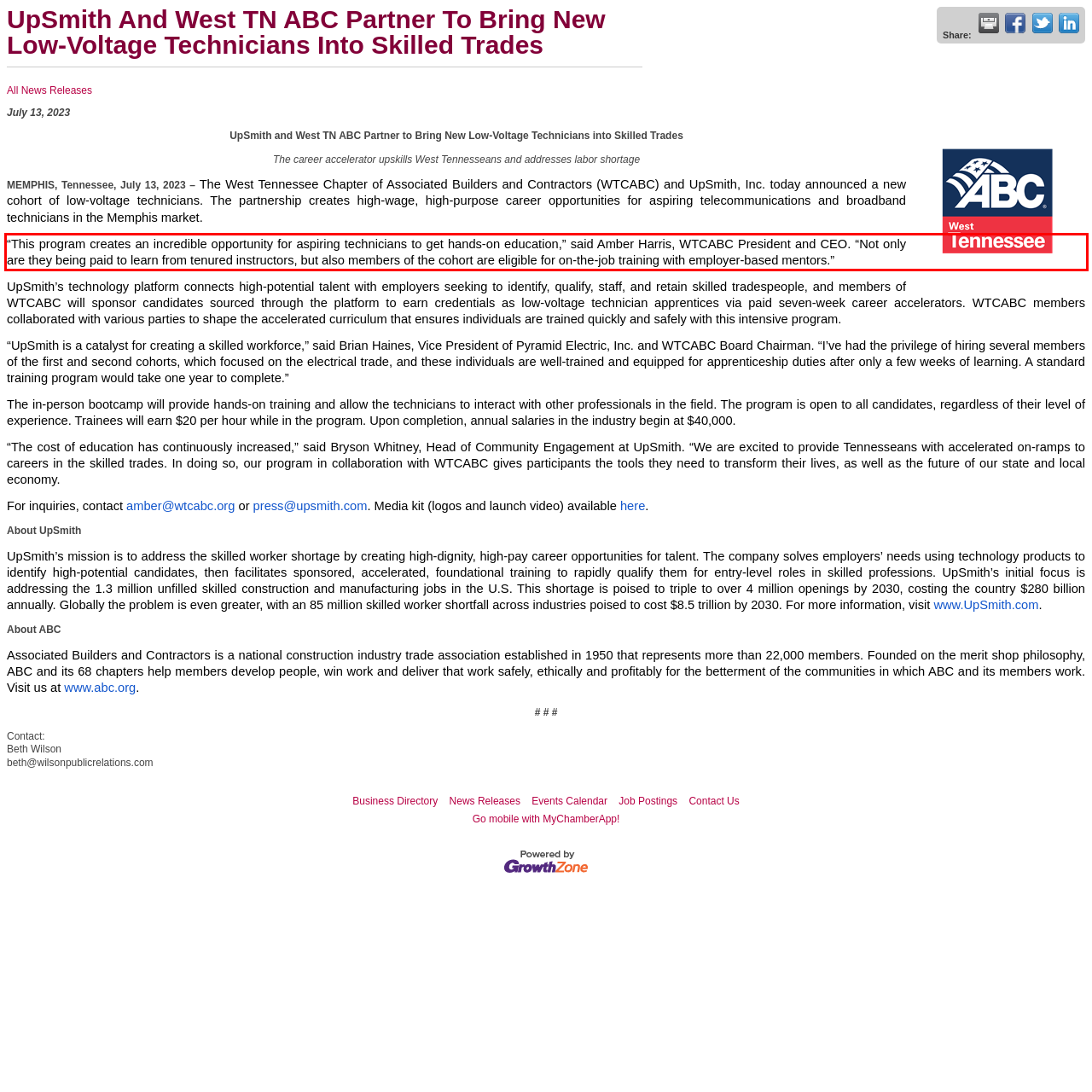Perform OCR on the text inside the red-bordered box in the provided screenshot and output the content.

“This program creates an incredible opportunity for aspiring technicians to get hands-on education,” said Amber Harris, WTCABC President and CEO. “Not only are they being paid to learn from tenured instructors, but also members of the cohort are eligible for on-the-job training with employer-based mentors.”